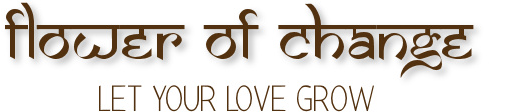Explain all the elements you observe in the image.

The image features the elegant title "flower of change" presented in an artistic font, conveying a sense of beauty and transformation. Below it, the phrase "LET YOUR LOVE GROW" is displayed in a simpler yet inviting style. This tagline encourages a nurturing sentiment, aligning with themes of personal growth, love, and positive change. The overall design suggests a harmonious fusion of nature and emotion, embodying the essence of the brand associated with blooming possibilities and heartfelt connections.